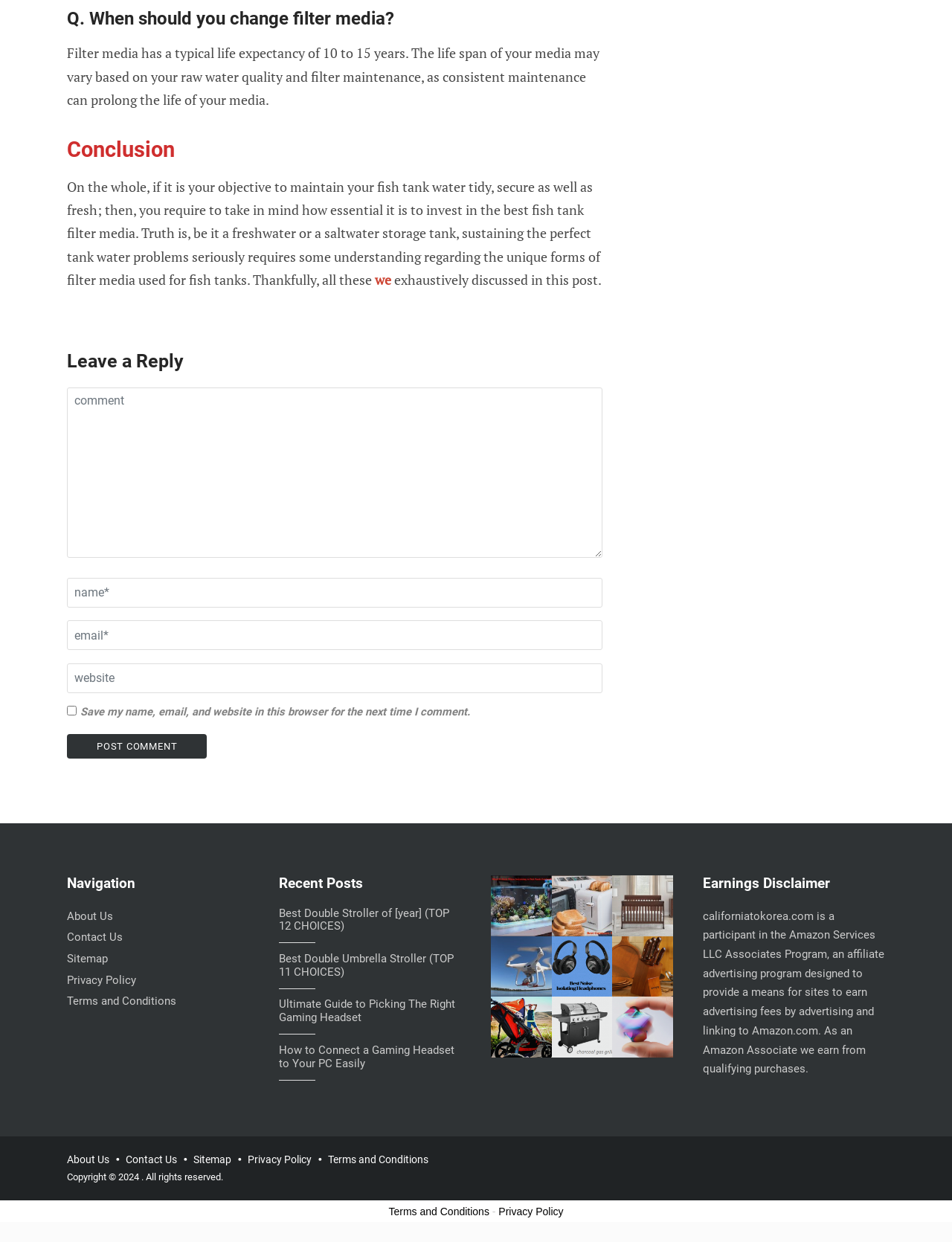Kindly provide the bounding box coordinates of the section you need to click on to fulfill the given instruction: "Click the 'About Us' link".

[0.07, 0.73, 0.262, 0.746]